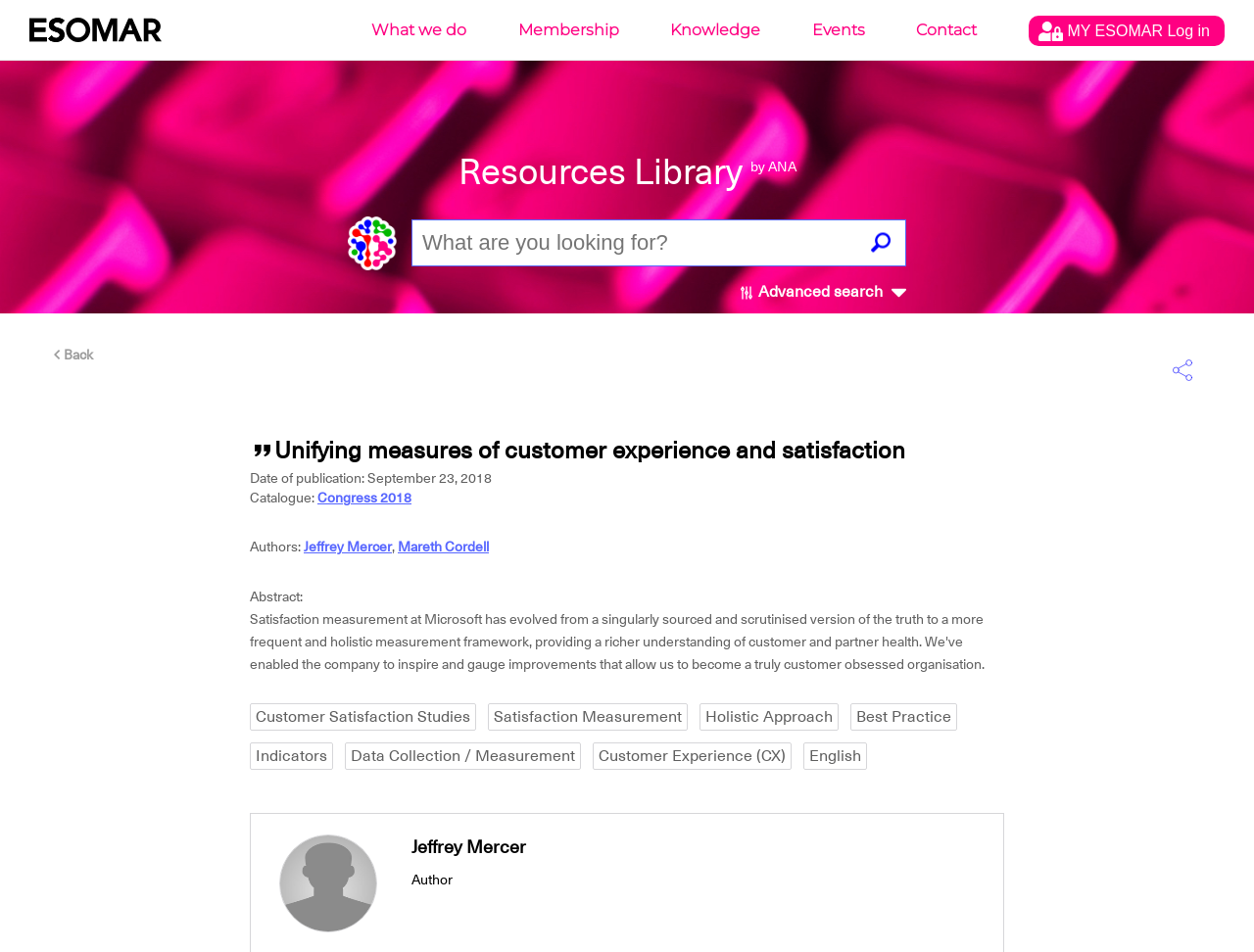Determine the bounding box coordinates of the clickable region to carry out the instruction: "Get a citation".

[0.199, 0.466, 0.219, 0.487]